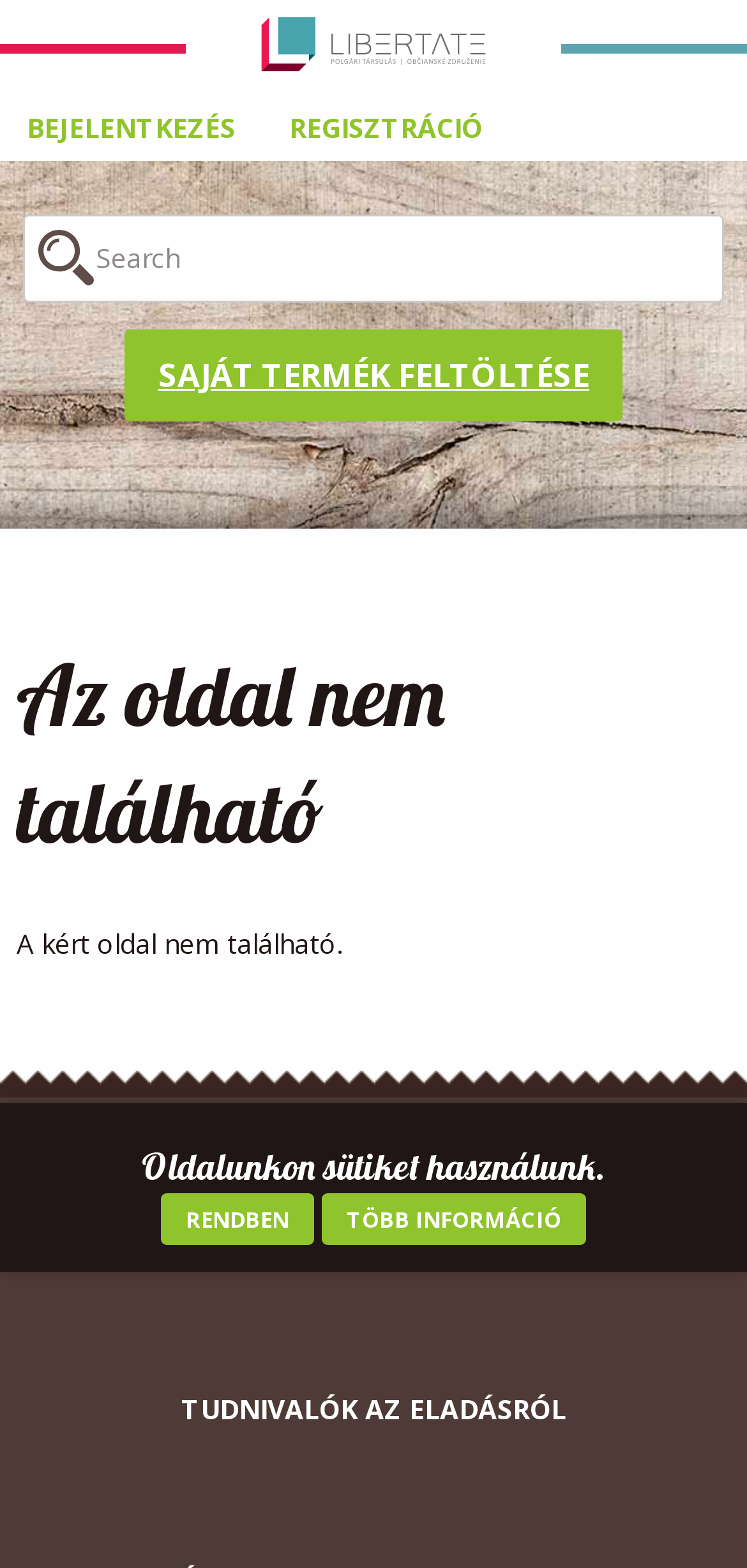Generate a thorough caption that explains the contents of the webpage.

The webpage appears to be an error page, indicating that the requested page cannot be found. At the top left corner, there is a link "Ugrás a tartalomra" (Skip to content). Below it, there is a menu with a "BEJELENTKEZÉS" (Login) button and a "REGISZTRÁCIÓ" (Registration) link.

Above the main content area, there is a banner with a search box and a link "SAJÁT TERMÉK FELTÖLTÉSE" (Upload your own product). The main content area has a heading "Az oldal nem található" (Page not found) followed by a paragraph of text explaining that the requested page cannot be found.

At the bottom of the page, there are three links: "ISMERTETŐ" (Description), "TUDNIVALÓK AZ ELADÁSRÓL" (Information about selling), and a footer section labeled "Lábléc" (Footer). 

Additionally, there is a non-modal alert dialog at the bottom of the page, informing users that the website uses cookies. The dialog has a heading, two buttons ("RENDBEN" - Okay, and "TÖBB INFORMÁCIÓ" - More information), and is positioned near the bottom of the page.